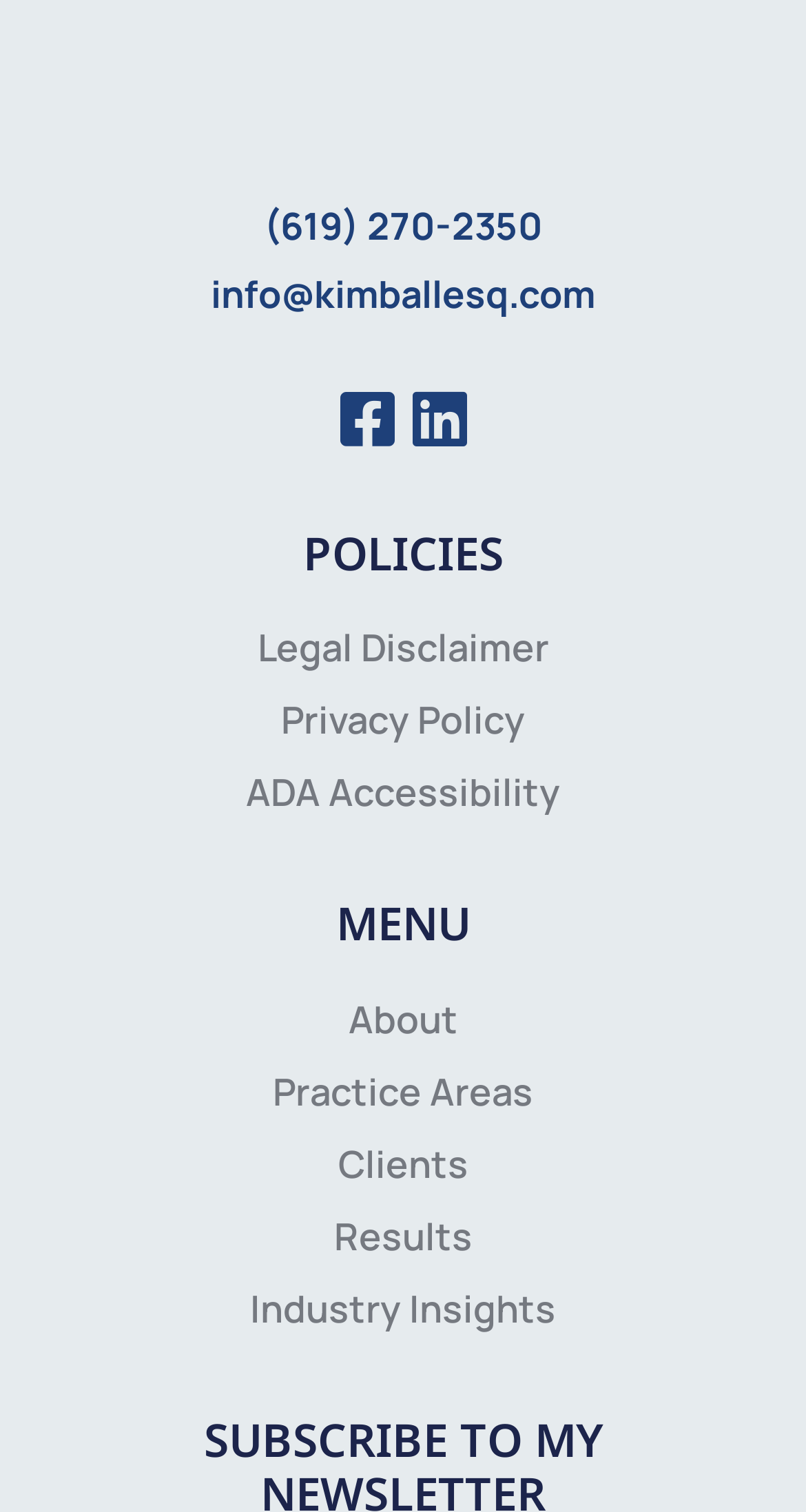Please identify the bounding box coordinates of the area that needs to be clicked to fulfill the following instruction: "Call the office."

[0.327, 0.133, 0.673, 0.166]